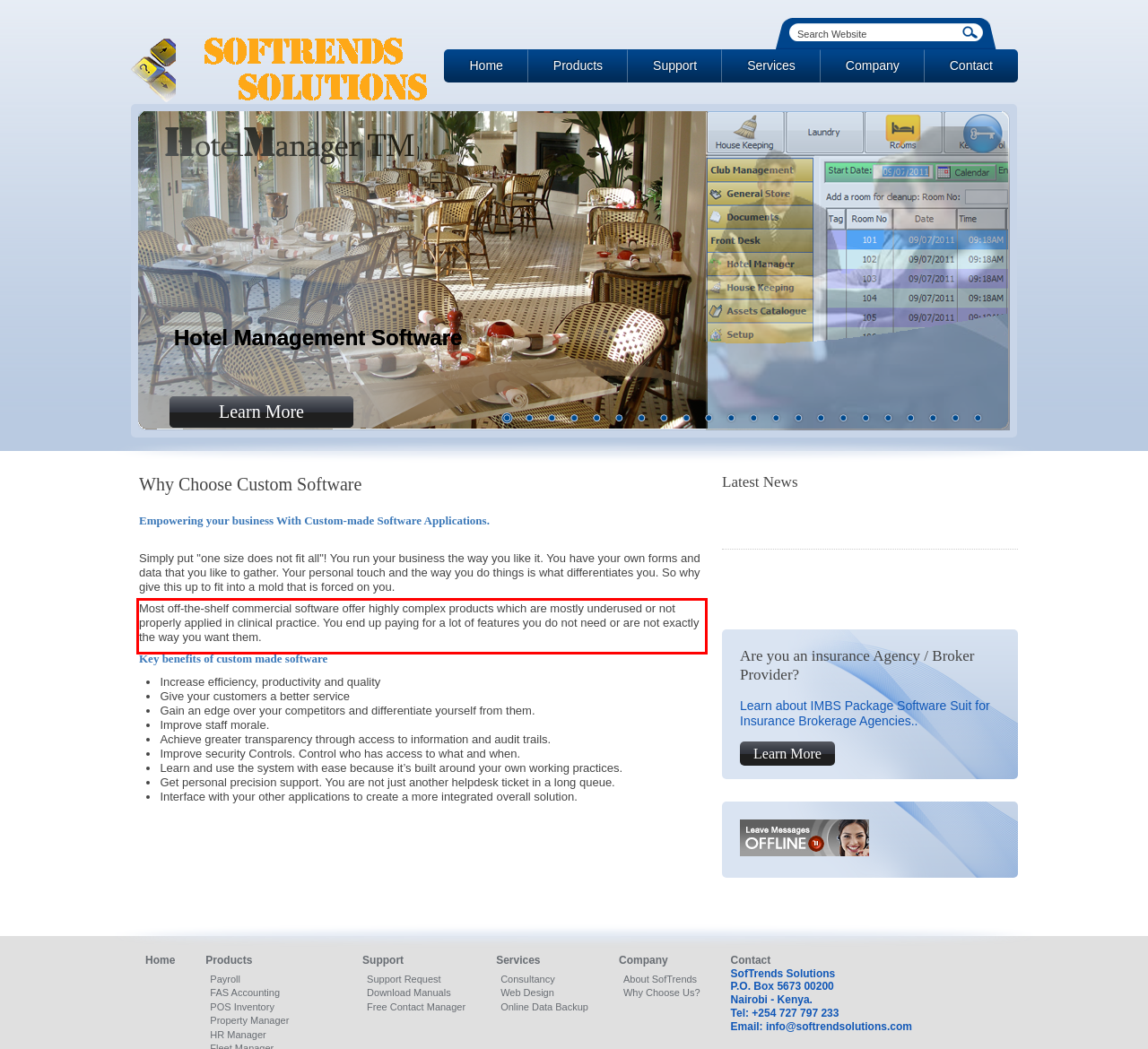Given the screenshot of a webpage, identify the red rectangle bounding box and recognize the text content inside it, generating the extracted text.

Most off-the-shelf commercial software offer highly complex products which are mostly underused or not properly applied in clinical practice. You end up paying for a lot of features you do not need or are not exactly the way you want them.